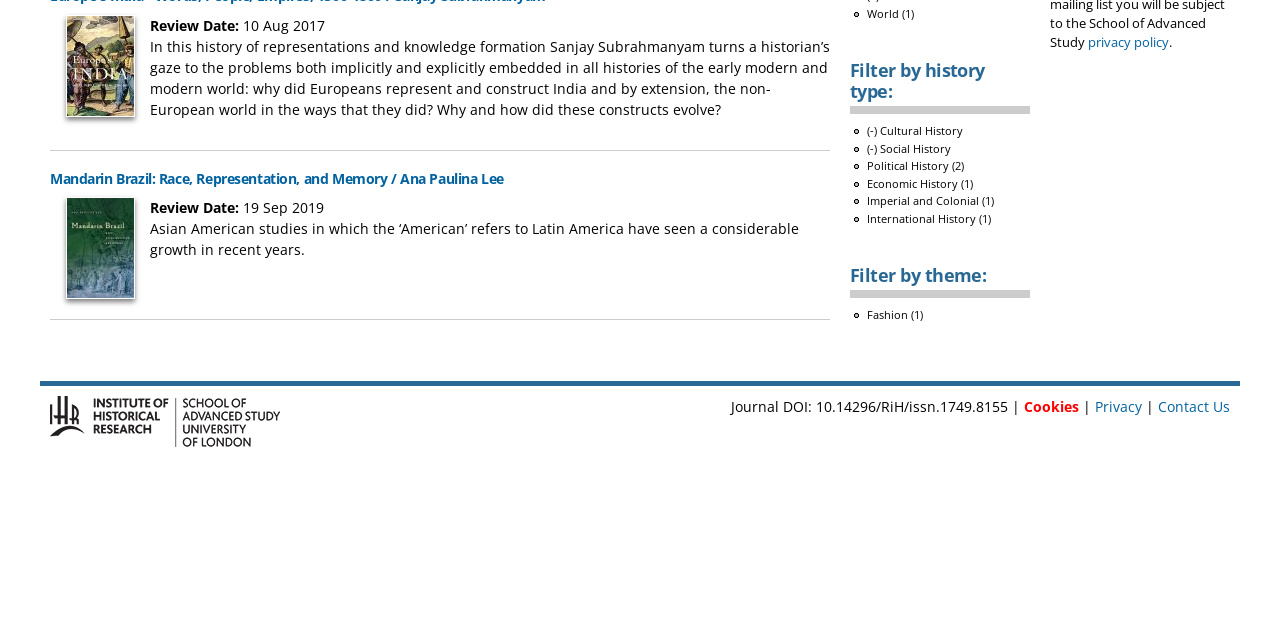For the following element description, predict the bounding box coordinates in the format (top-left x, top-left y, bottom-right x, bottom-right y). All values should be floating point numbers between 0 and 1. Description: Contact Us

[0.905, 0.62, 0.961, 0.65]